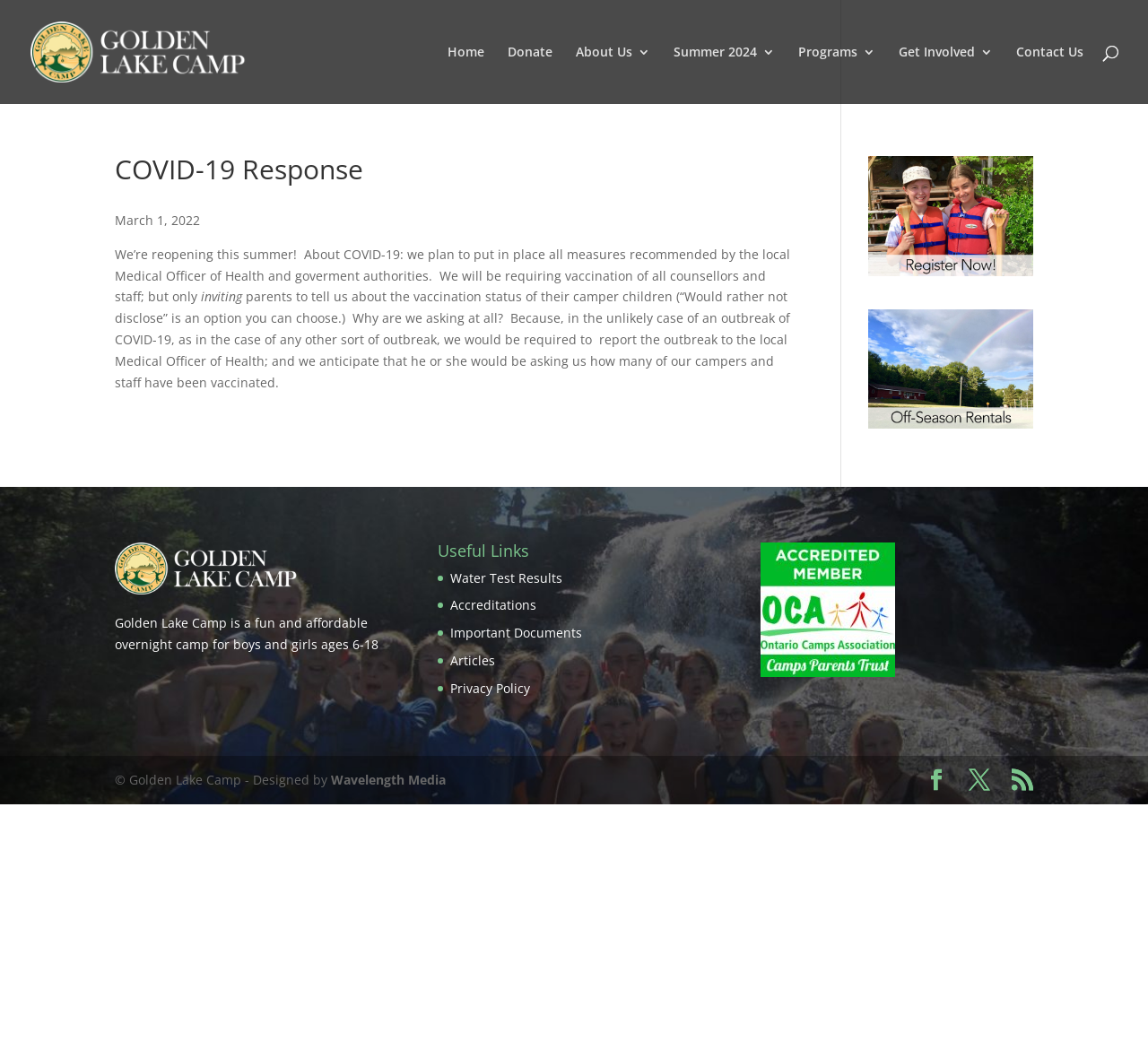What is the link to 'Water Test Results'?
Please answer the question with as much detail and depth as you can.

I found the answer by looking at the 'Useful Links' section, where I found a link to 'Water Test Results', indicating that the link is available on the webpage.